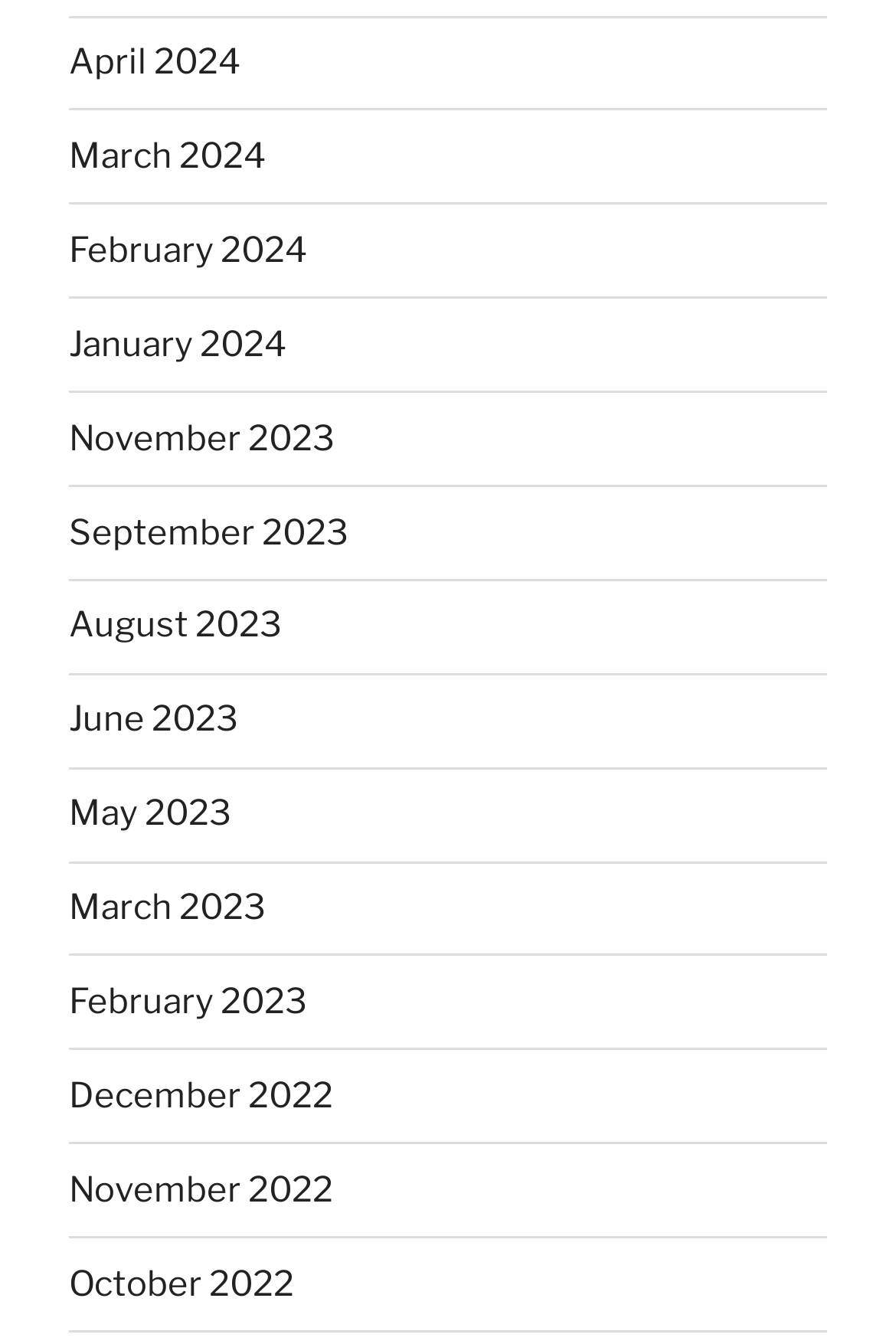What is the position of the 'June 2023' link?
Please describe in detail the information shown in the image to answer the question.

By comparing the y1 and y2 coordinates of the links, I determined that the 'June 2023' link is located below the 'May 2023' link.